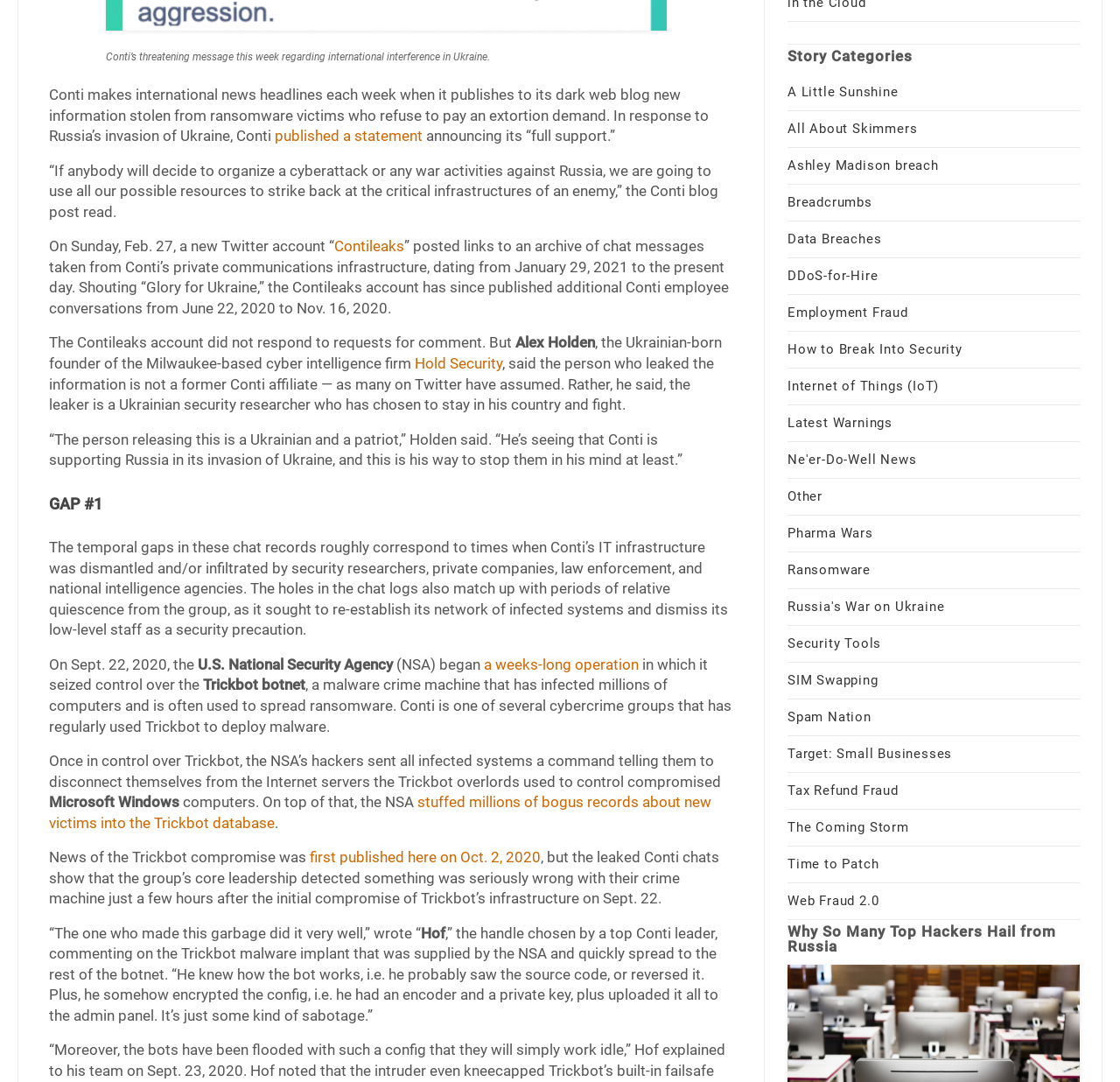Kindly respond to the following question with a single word or a brief phrase: 
Who leaked Conti's chat records?

Ukrainian security researcher